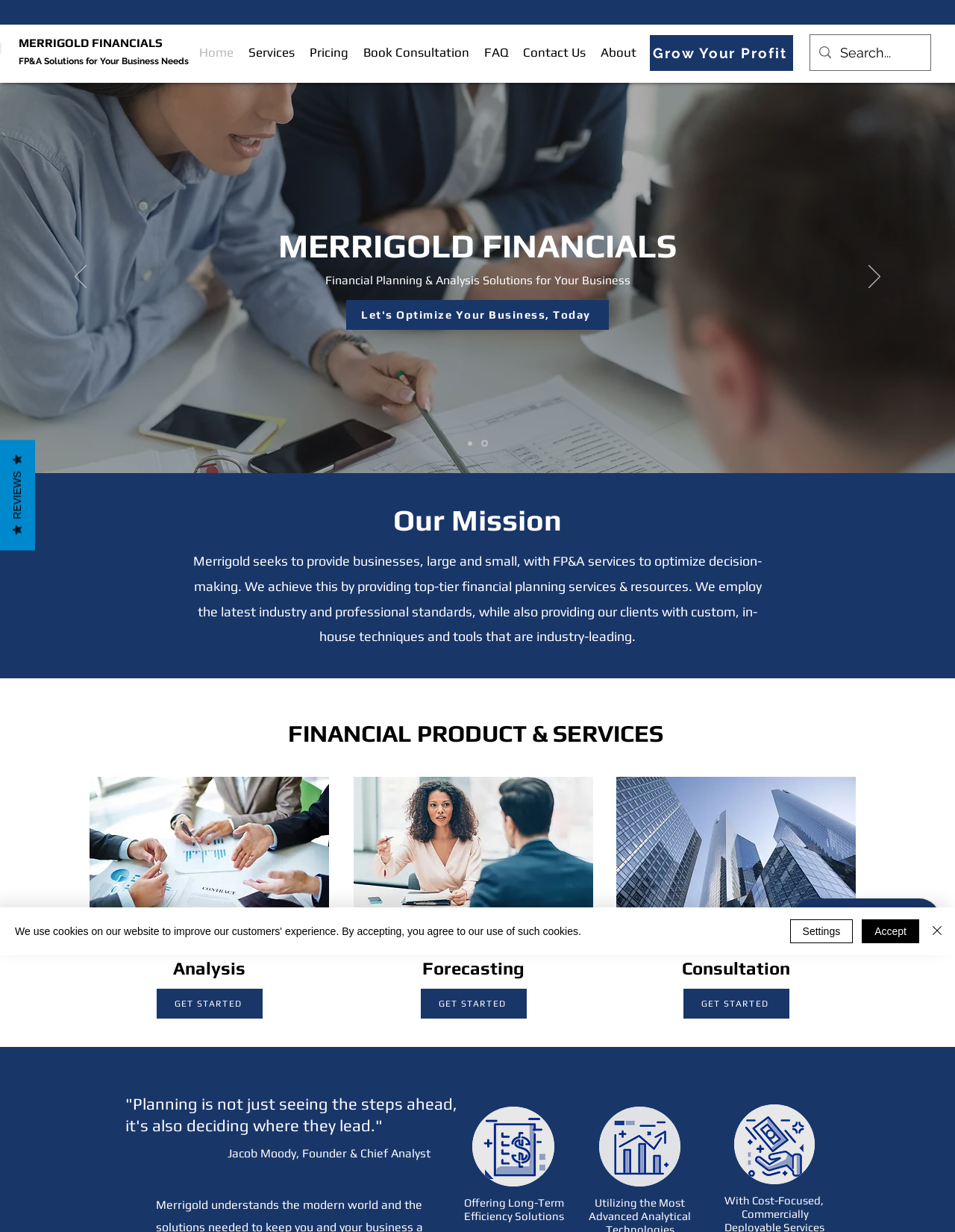Identify the bounding box coordinates of the region I need to click to complete this instruction: "Click on 'Book Consultation'".

[0.373, 0.033, 0.499, 0.052]